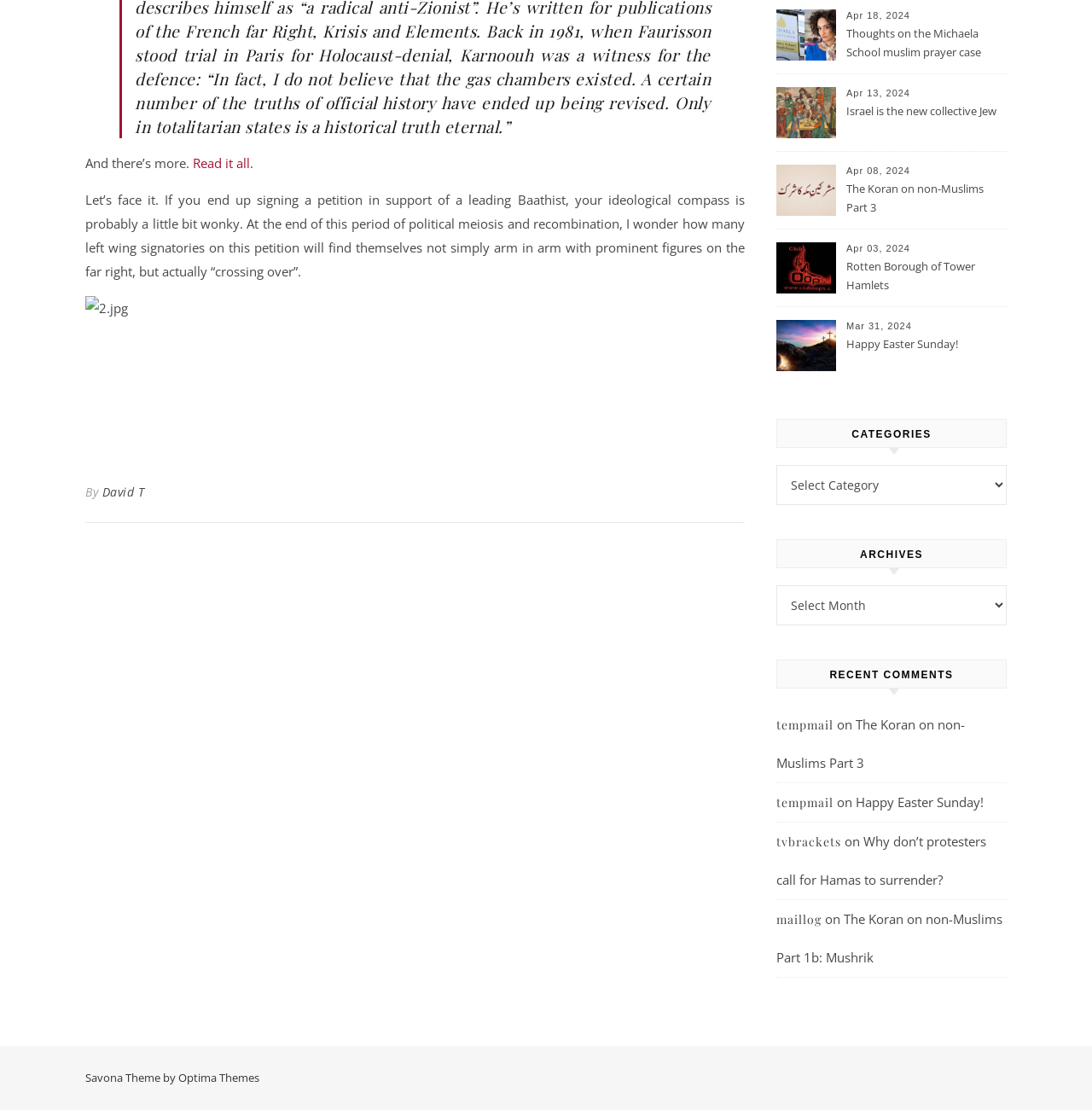How many recent comments are listed?
Look at the image and construct a detailed response to the question.

I counted the number of link elements under the 'RECENT COMMENTS' heading and found 5 recent comments listed.